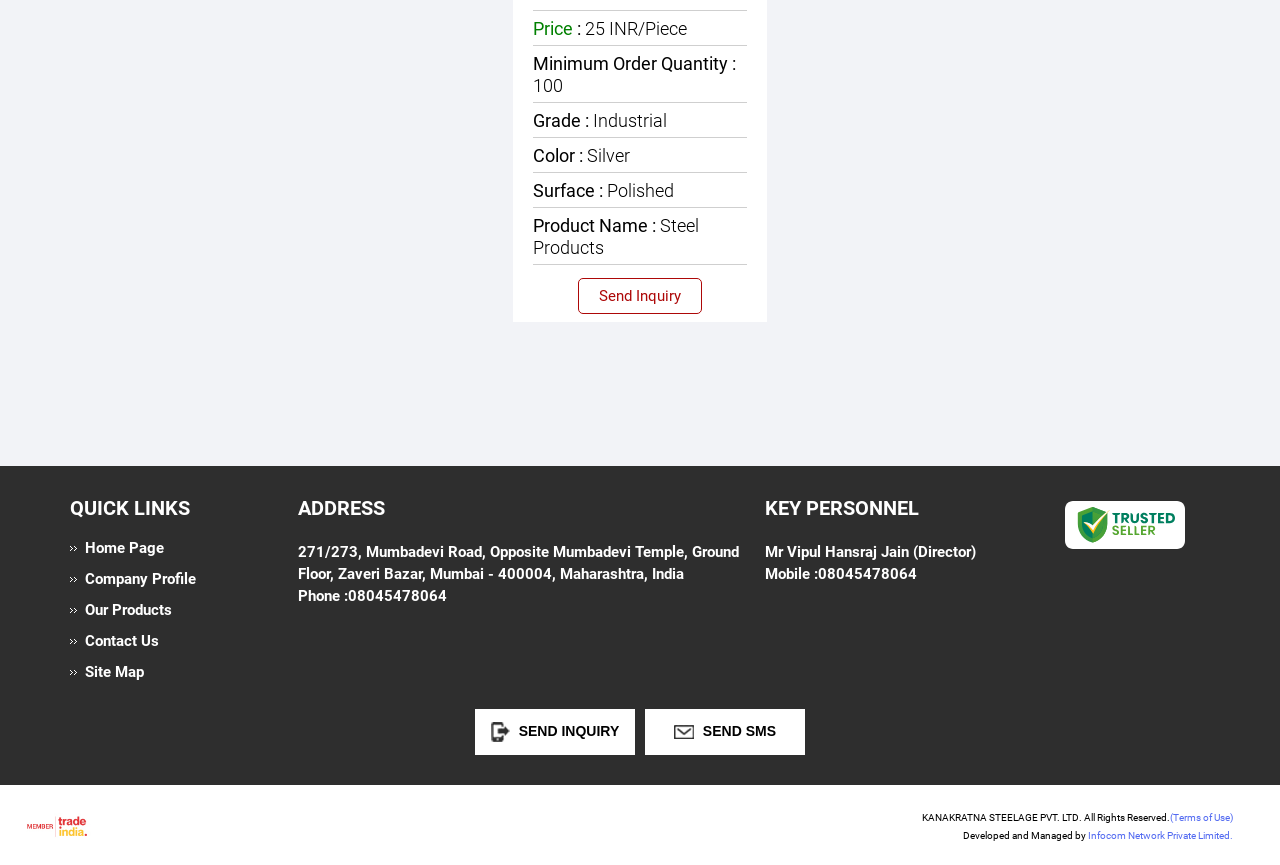What is the address of the company?
Provide an in-depth and detailed answer to the question.

The address of the company is provided on the webpage, which includes the street address, city, state, and pin code, indicating the physical location of the company.